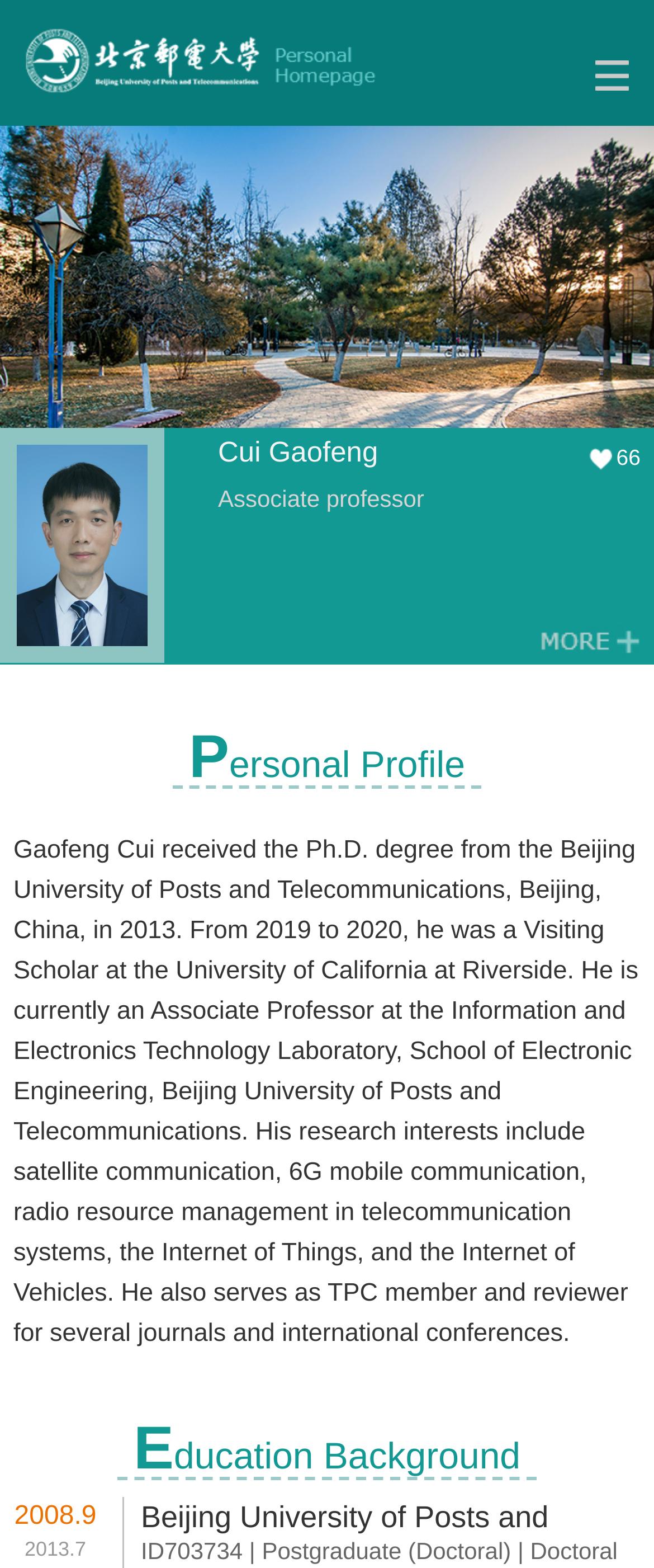Generate a thorough caption detailing the webpage content.

This webpage is a personal homepage of Cui Gaofeng, an associate professor at Beijing University of Posts and Telecommunications. At the top left corner, there is a link and an image with the text "北京邮电大学教师个人主页系统" (Beijing University of Posts and Telecommunications Teacher Personal Homepage System). On the top right corner, there is another link and an image with no text.

Below the top section, there is a large image spanning the entire width of the page. On top of this image, there are two smaller images, one on the left and one on the right. The left image is positioned near the center of the page, while the right image is near the right edge.

In the middle section of the page, there is a heading with the name "Cui Gaofeng" and a title "Associate professor" below it. To the right of the name, there is an image and an emphasis with the number "66". Below this section, there is a link with an image on the right edge of the page.

The main content of the page is a paragraph of text that describes Cui Gaofeng's personal profile, including his education background, research interests, and work experience. This text is positioned below the middle section and spans most of the page width.

At the bottom of the page, there are several sections of text, including "Education Background" and a list of dates and a heading with the name "Beijing University of Posts and Telecommunications".